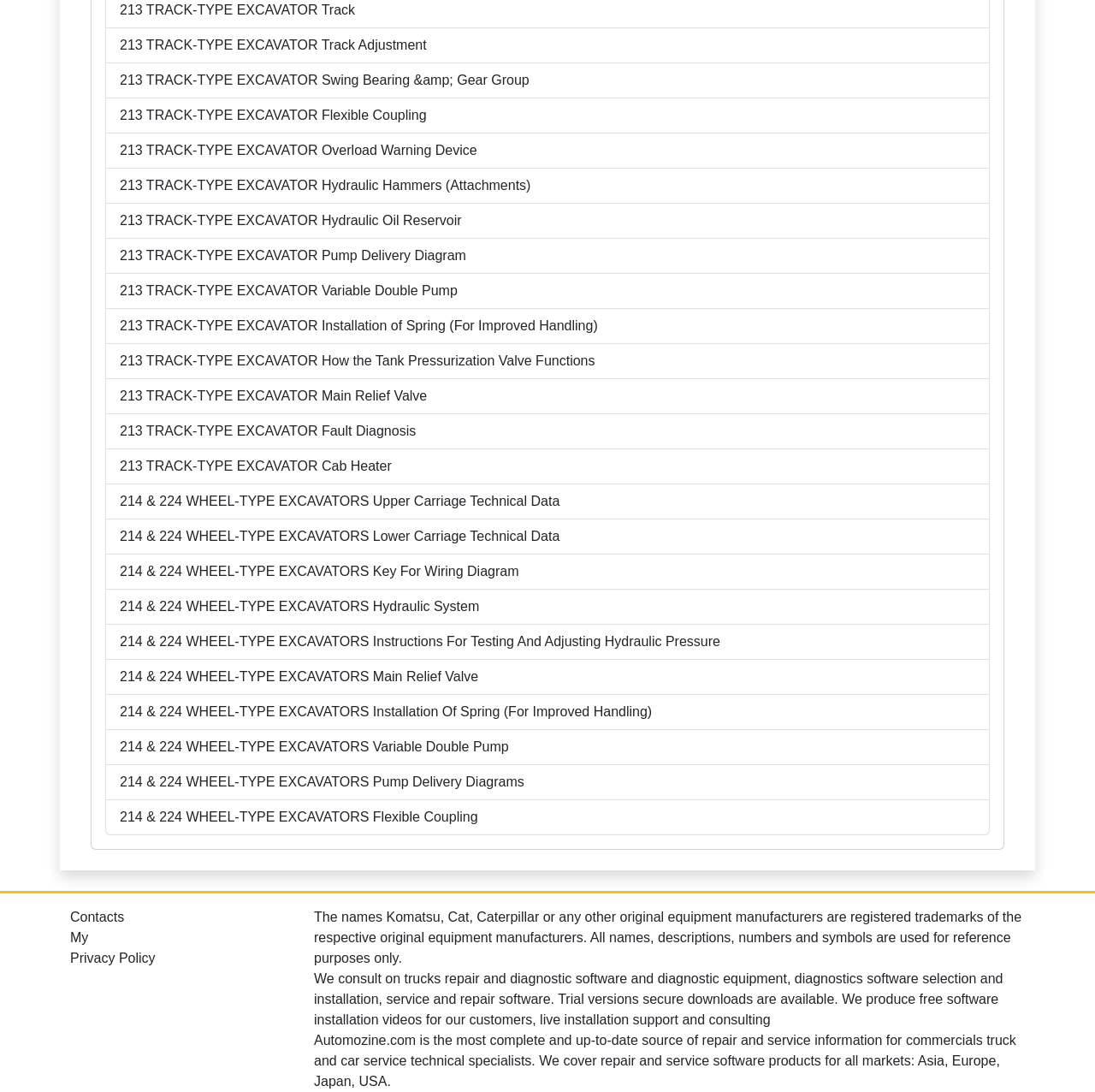Please use the details from the image to answer the following question comprehensively:
What is the purpose of the webpage?

The webpage appears to be a resource for technical specialists in the commercial truck and car service industry. The static text at the bottom of the webpage mentions that Automozine.com is a source of repair and service information, and that they cover software products for all markets. This suggests that the purpose of the webpage is to provide repair and service information to its users.